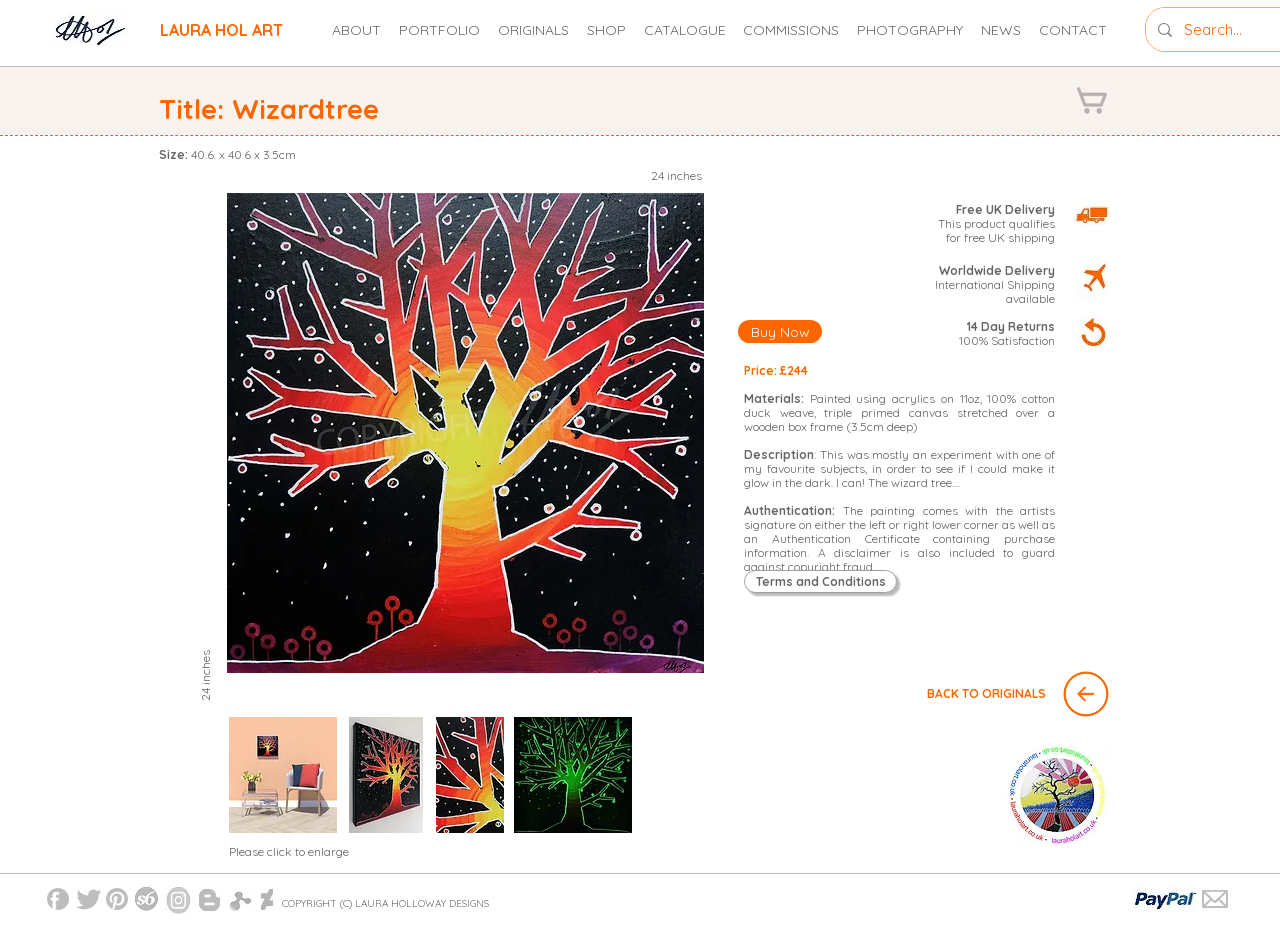Generate a comprehensive description of the contents of the webpage.

This webpage is an online art gallery showcasing an original acrylic painting titled "Wizardtree" by Laura Hol Art. At the top left corner, there is a blue handwritten signature logo of Laura Hol Art, accompanied by a navigation menu with links to various sections of the website, including "About", "Portfolio", "Originals", "Shop", "Catalogue", "Commissions", "Photography", "News", and "Contact".

Below the navigation menu, there is a heading "LAURA HOL ART" with a small image on the right side. The main content of the webpage is divided into two sections. On the left side, there are several images of the painting "Wizardtree" from different angles, including a glow-in-the-dark version. These images are accompanied by a "Buy Now" link and information about free UK delivery, worldwide delivery, and 14-day returns.

On the right side, there is a detailed description of the painting, including its materials, size, and price (£180). The description also mentions that the painting comes with the artist's signature and an authentication certificate. Below the description, there are links to "BACK TO ORIGINALS" and "Terms and Conditions".

At the bottom of the webpage, there are social media links to Facebook, Twitter, Pinterest, Society 6, Instagram, Blogger, Fine Art America, and Deviant Art. Additionally, there is a copyright notice and a PayPal logo.